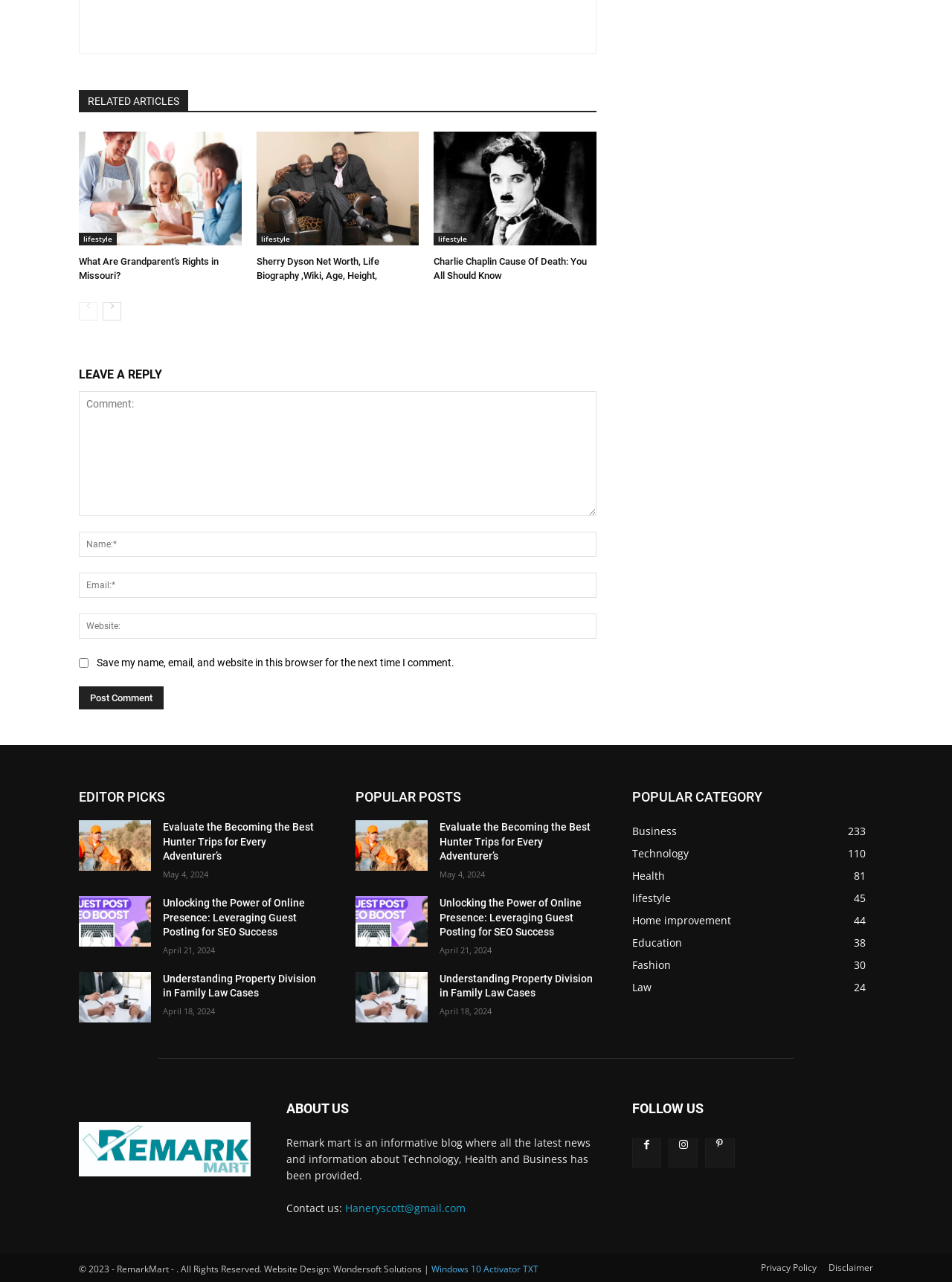Please indicate the bounding box coordinates for the clickable area to complete the following task: "Click on the 'Evaluate the Becoming the Best Hunter Trips for Every Adventurer’s' link". The coordinates should be specified as four float numbers between 0 and 1, i.e., [left, top, right, bottom].

[0.083, 0.639, 0.159, 0.679]